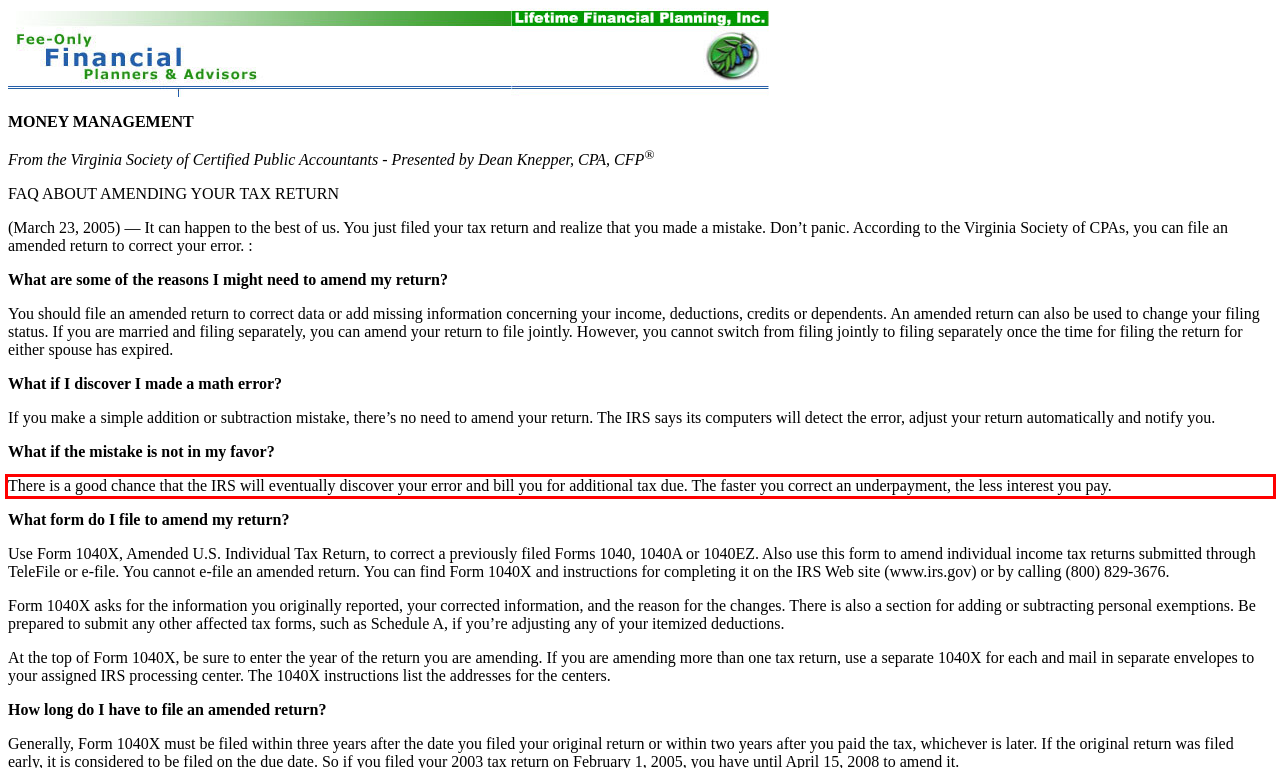Your task is to recognize and extract the text content from the UI element enclosed in the red bounding box on the webpage screenshot.

There is a good chance that the IRS will eventually discover your error and bill you for additional tax due. The faster you correct an underpayment, the less interest you pay.